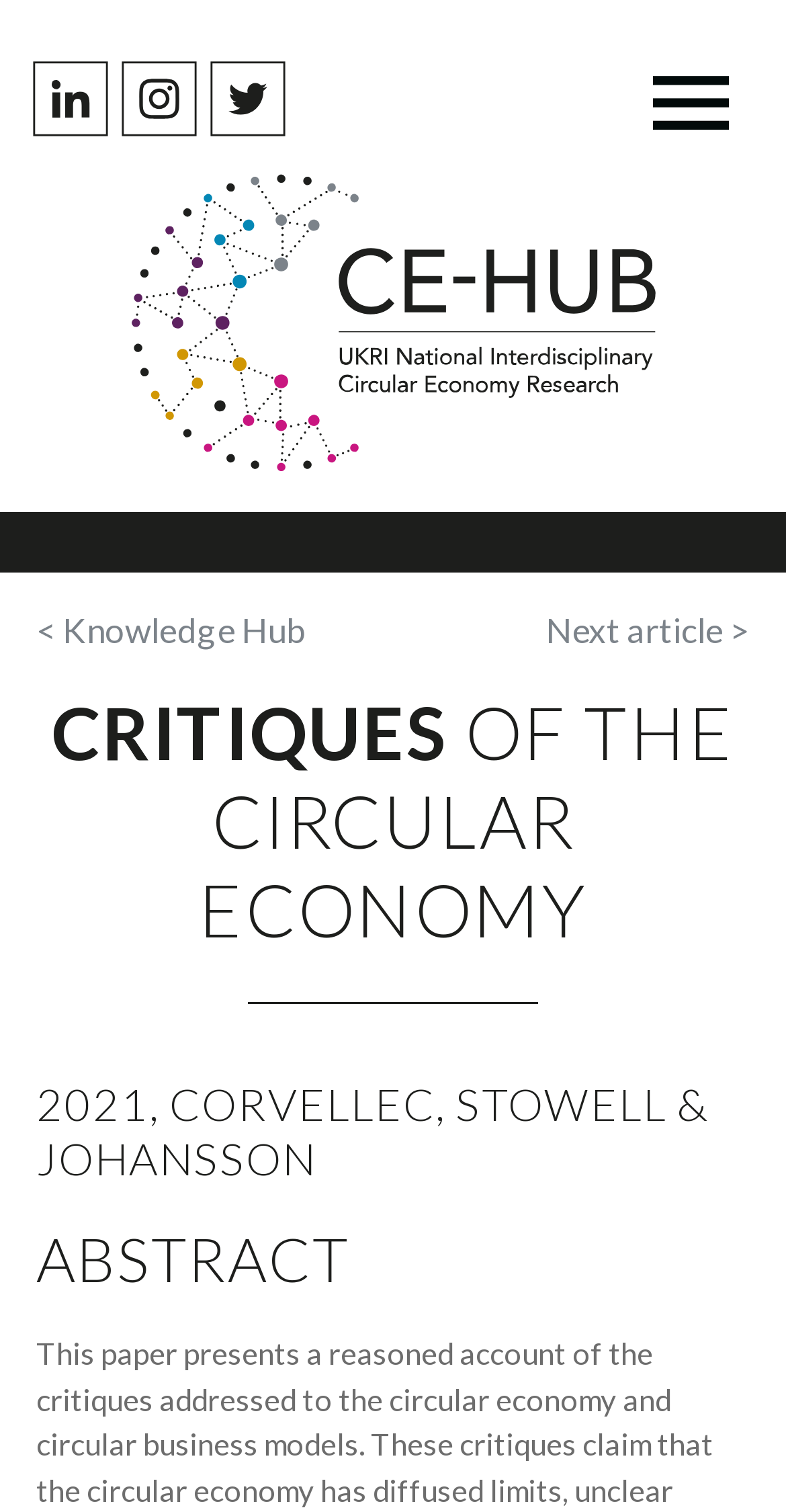How many main sections are on this webpage?
Based on the visual, give a brief answer using one word or a short phrase.

4